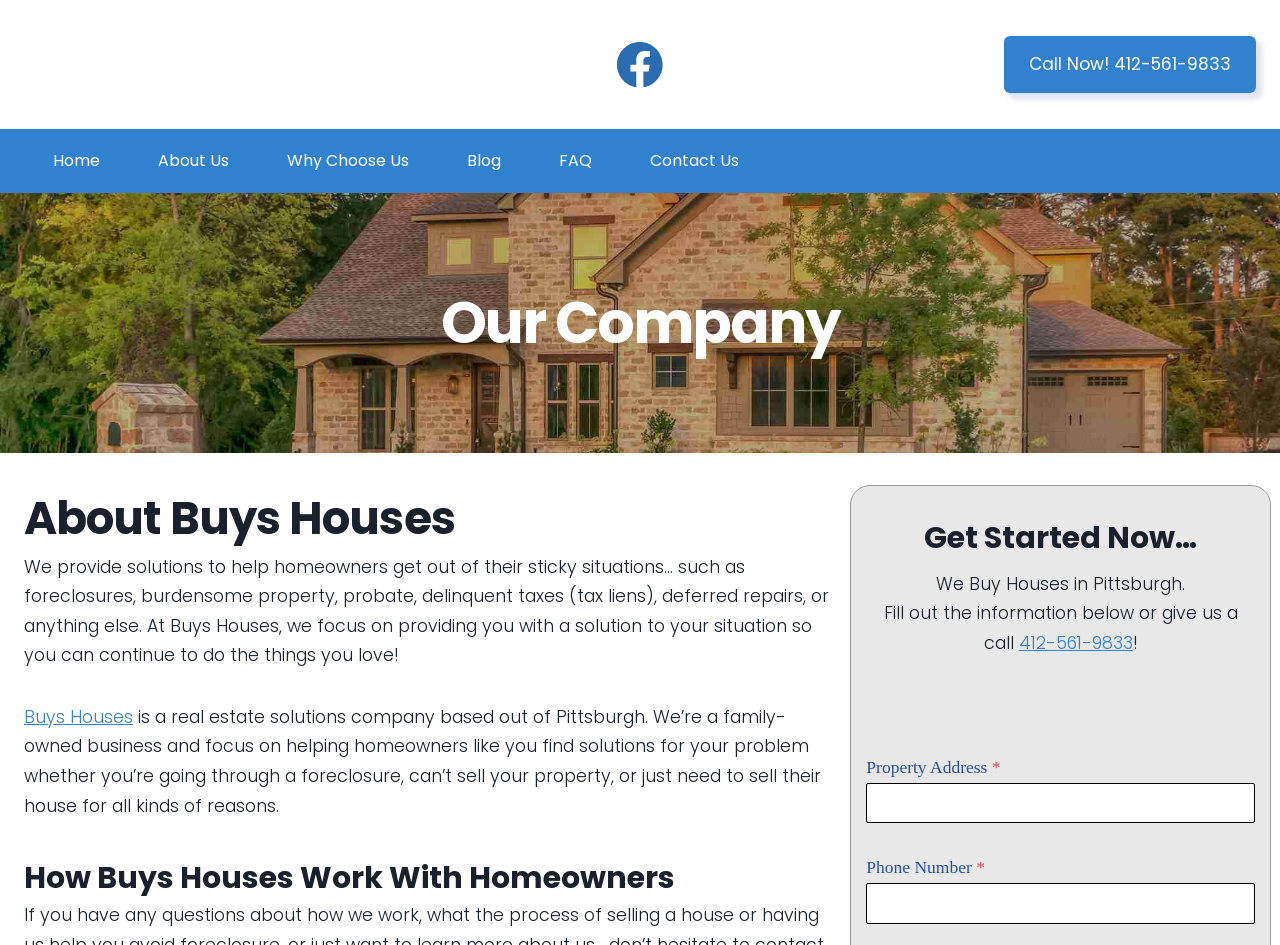Predict the bounding box of the UI element based on this description: "About Us".

[0.101, 0.137, 0.202, 0.204]